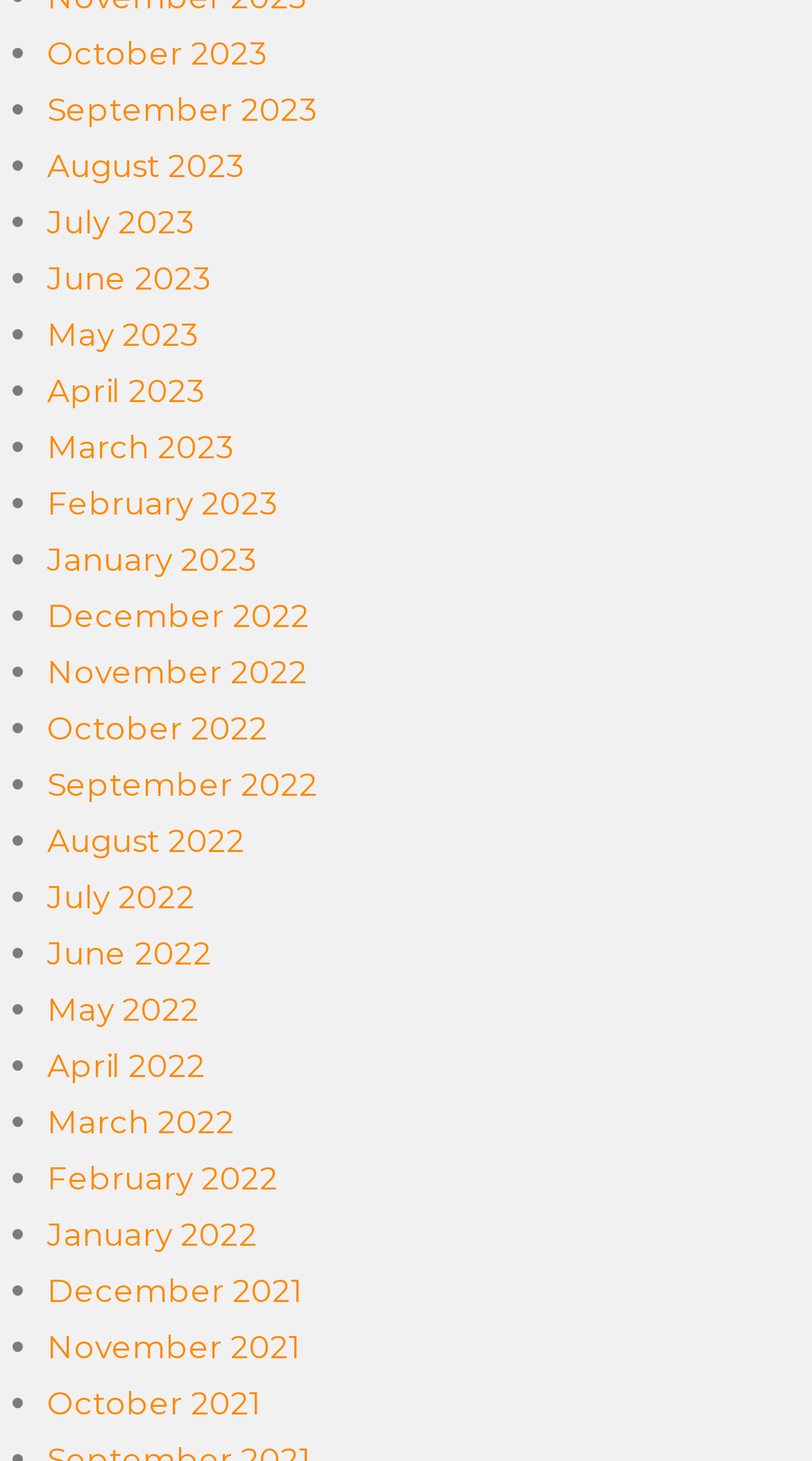Find the bounding box coordinates of the clickable region needed to perform the following instruction: "View April 2023". The coordinates should be provided as four float numbers between 0 and 1, i.e., [left, top, right, bottom].

[0.058, 0.253, 0.253, 0.28]